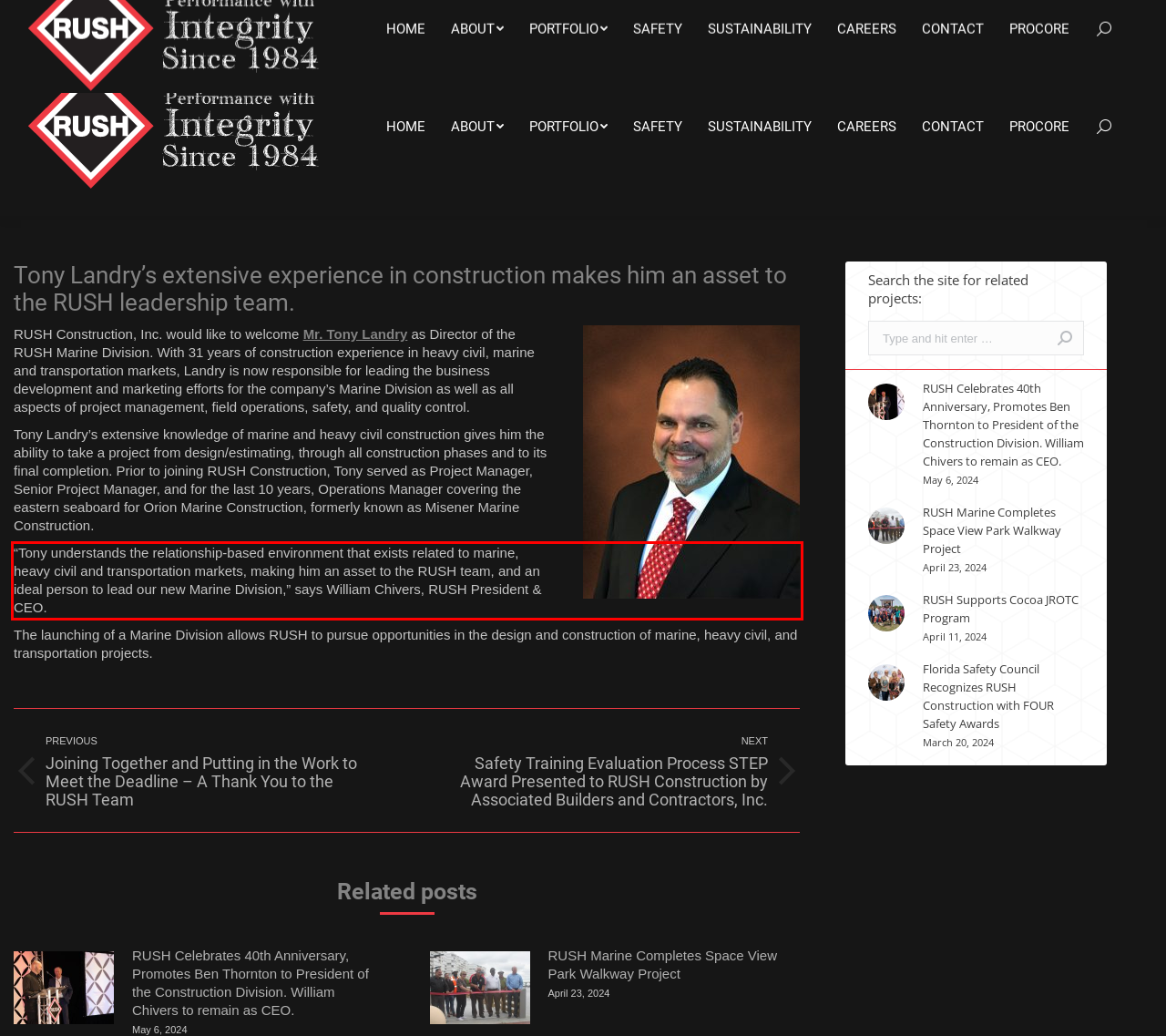Identify and transcribe the text content enclosed by the red bounding box in the given screenshot.

“Tony understands the relationship-based environment that exists related to marine, heavy civil and transportation markets, making him an asset to the RUSH team, and an ideal person to lead our new Marine Division,” says William Chivers, RUSH President & CEO.